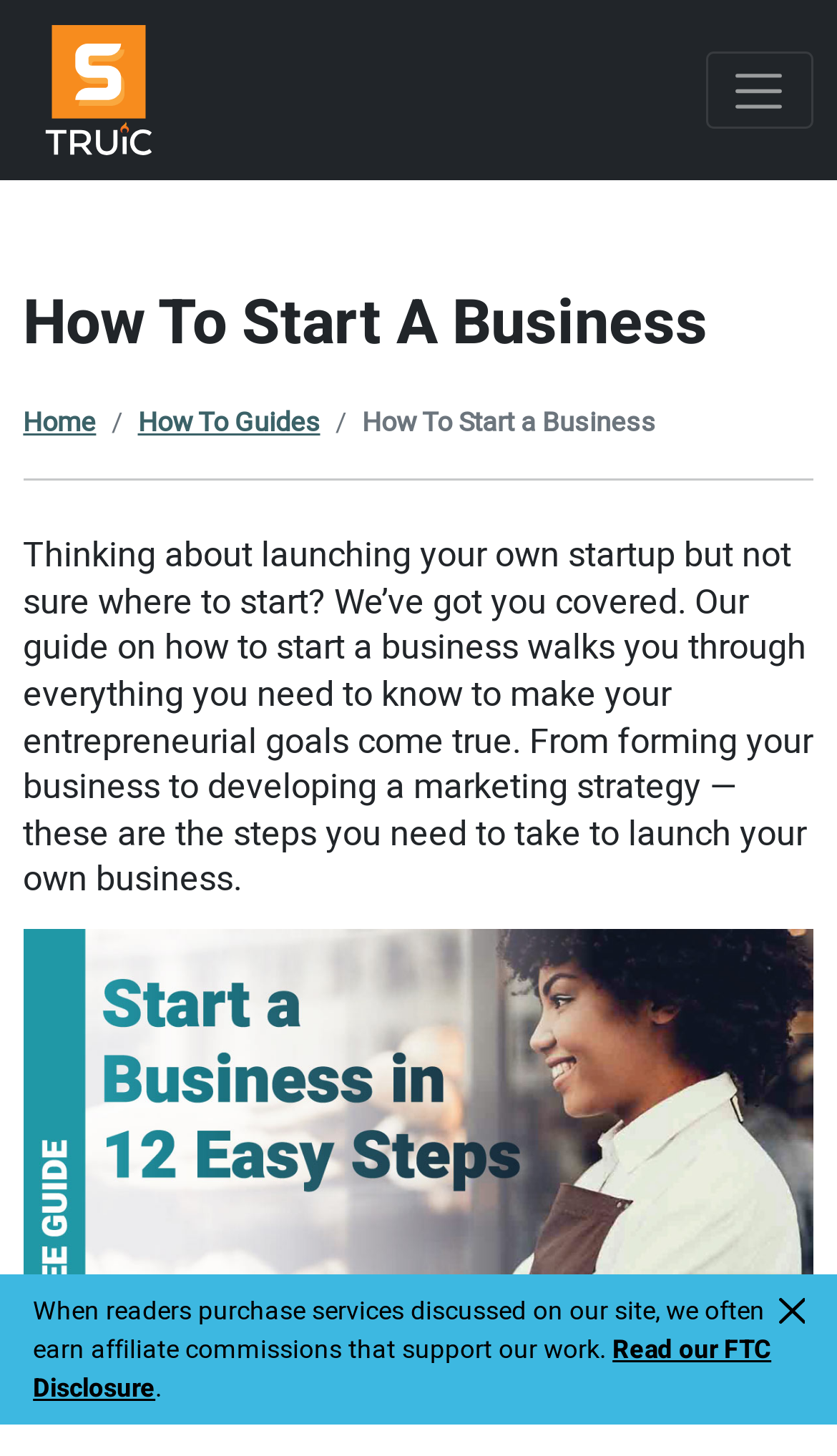What is the tone of the webpage content?
Can you provide an in-depth and detailed response to the question?

The webpage content is written in a helpful tone, as it aims to guide users in starting a business and provides a step-by-step guide, suggesting that the tone of the webpage content is helpful and supportive.